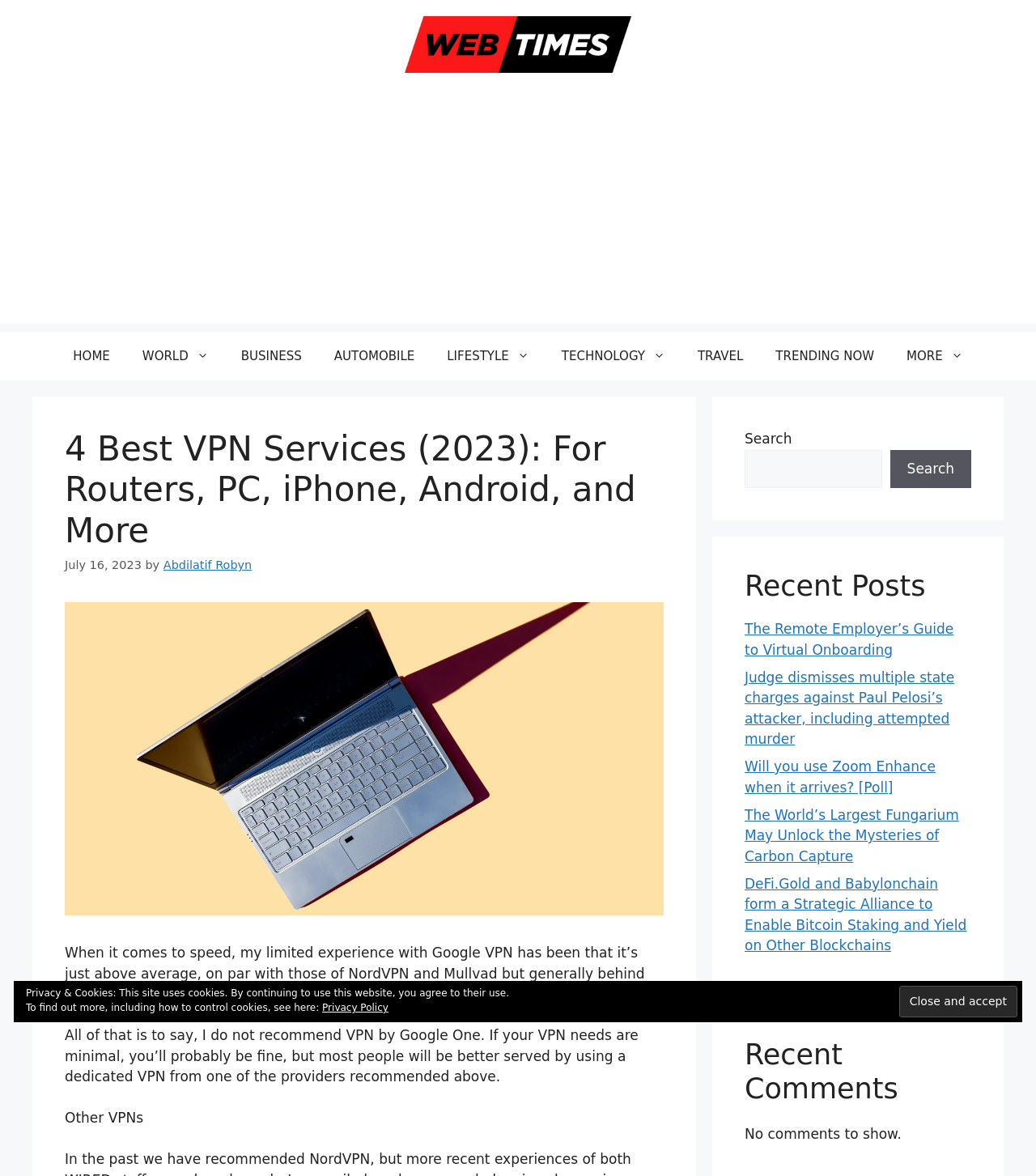Locate the bounding box coordinates of the clickable region to complete the following instruction: "Go to the HOME page."

[0.055, 0.282, 0.122, 0.323]